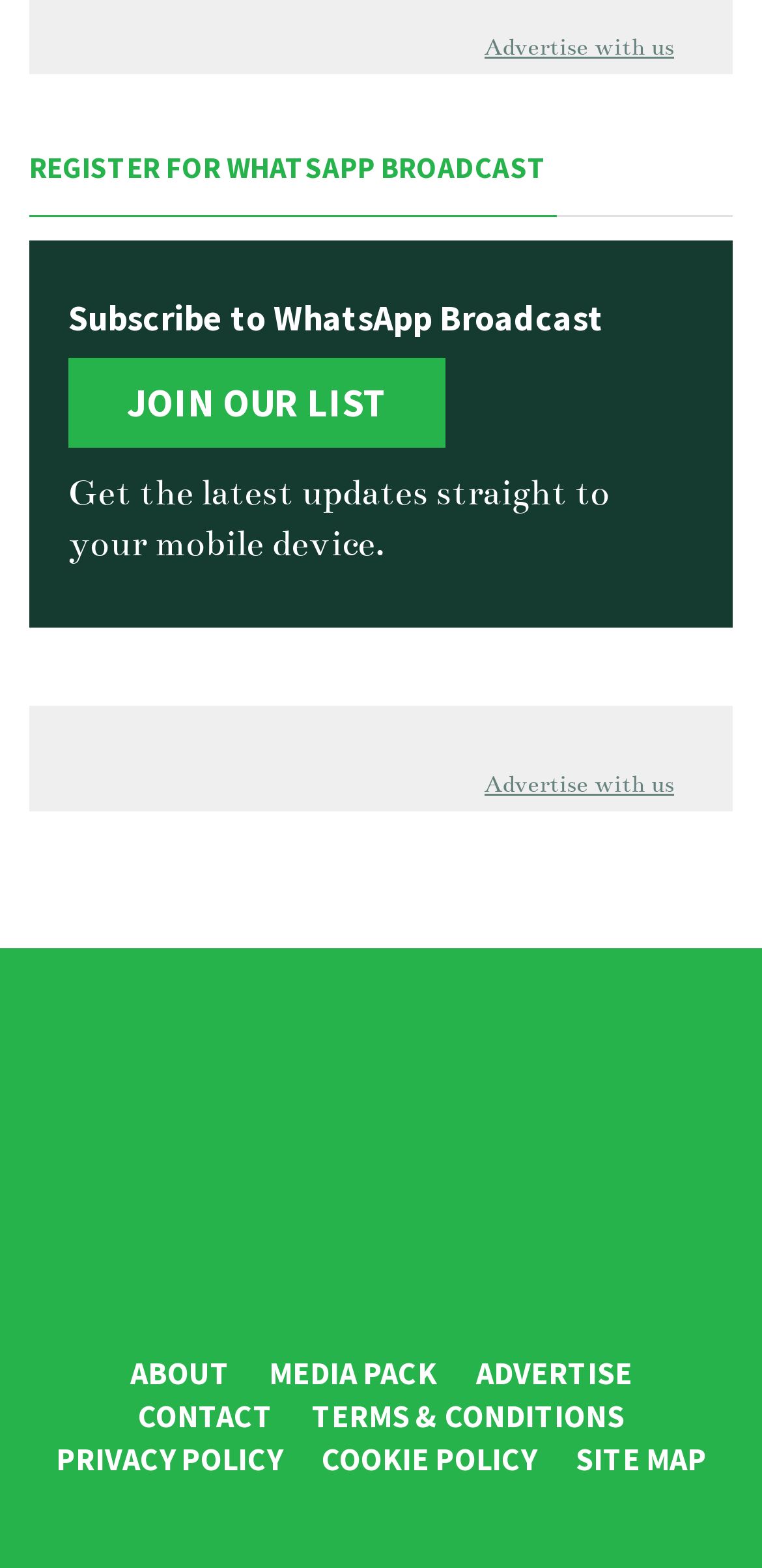Please give the bounding box coordinates of the area that should be clicked to fulfill the following instruction: "Click the MAS - My Auto Solutions link". The coordinates should be in the format of four float numbers from 0 to 1, i.e., [left, top, right, bottom].

None